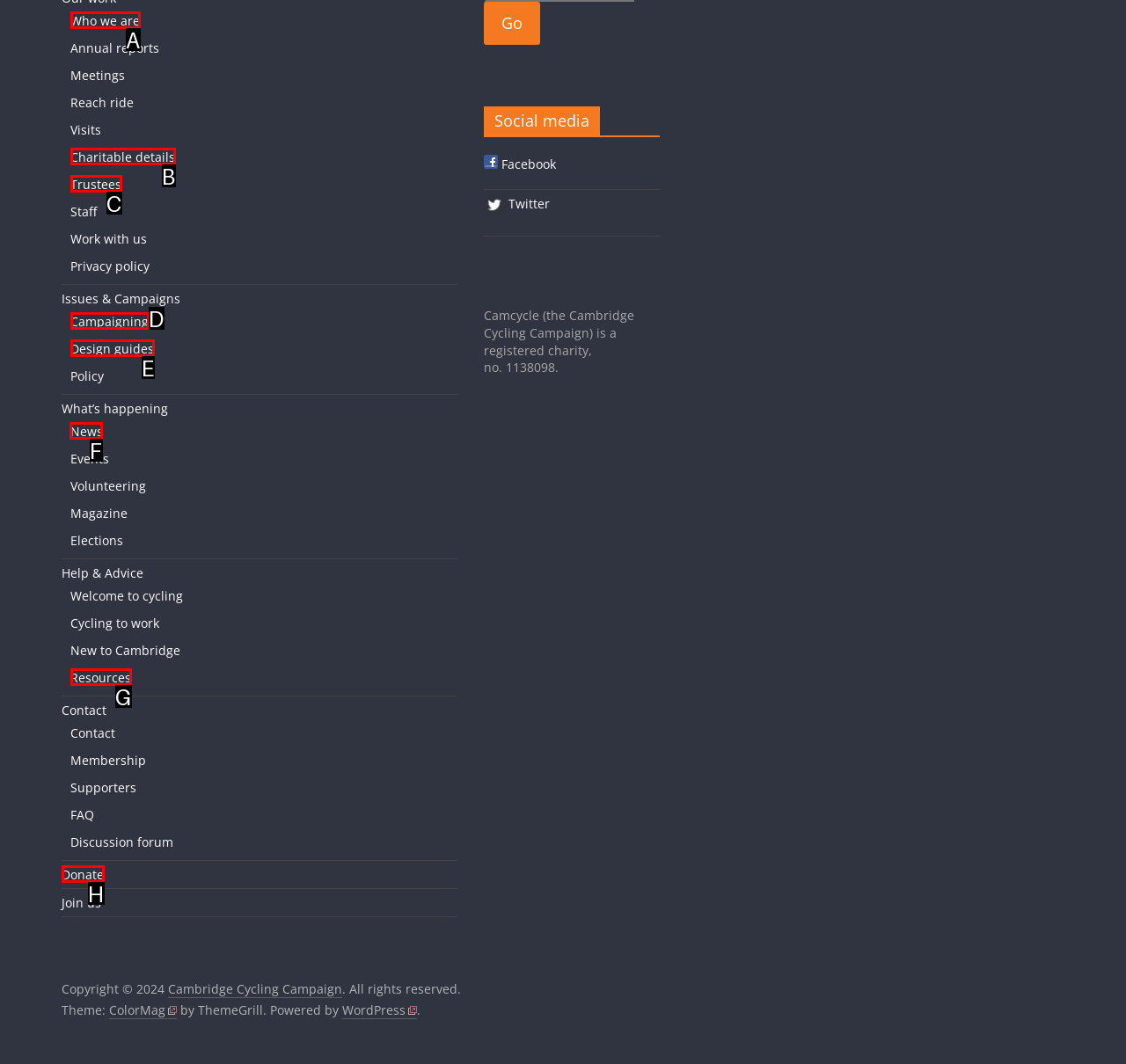Which option should be clicked to complete this task: Click News
Reply with the letter of the correct choice from the given choices.

F